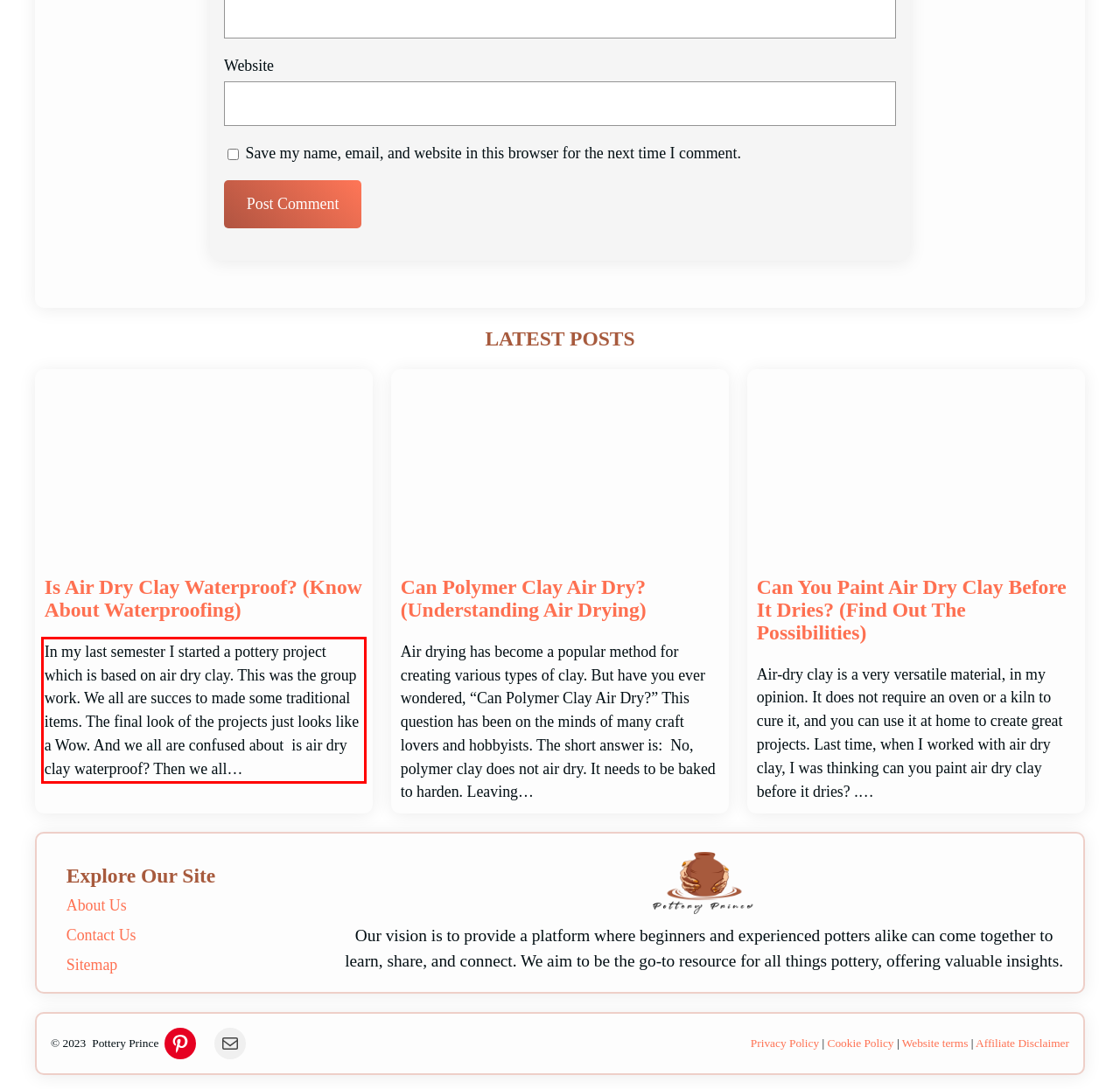Identify and extract the text within the red rectangle in the screenshot of the webpage.

In my last semester I started a pottery project which is based on air dry clay. This was the group work. We all are succes to made some traditional items. The final look of the projects just looks like a Wow. And we all are confused about is air dry clay waterproof? Then we all…